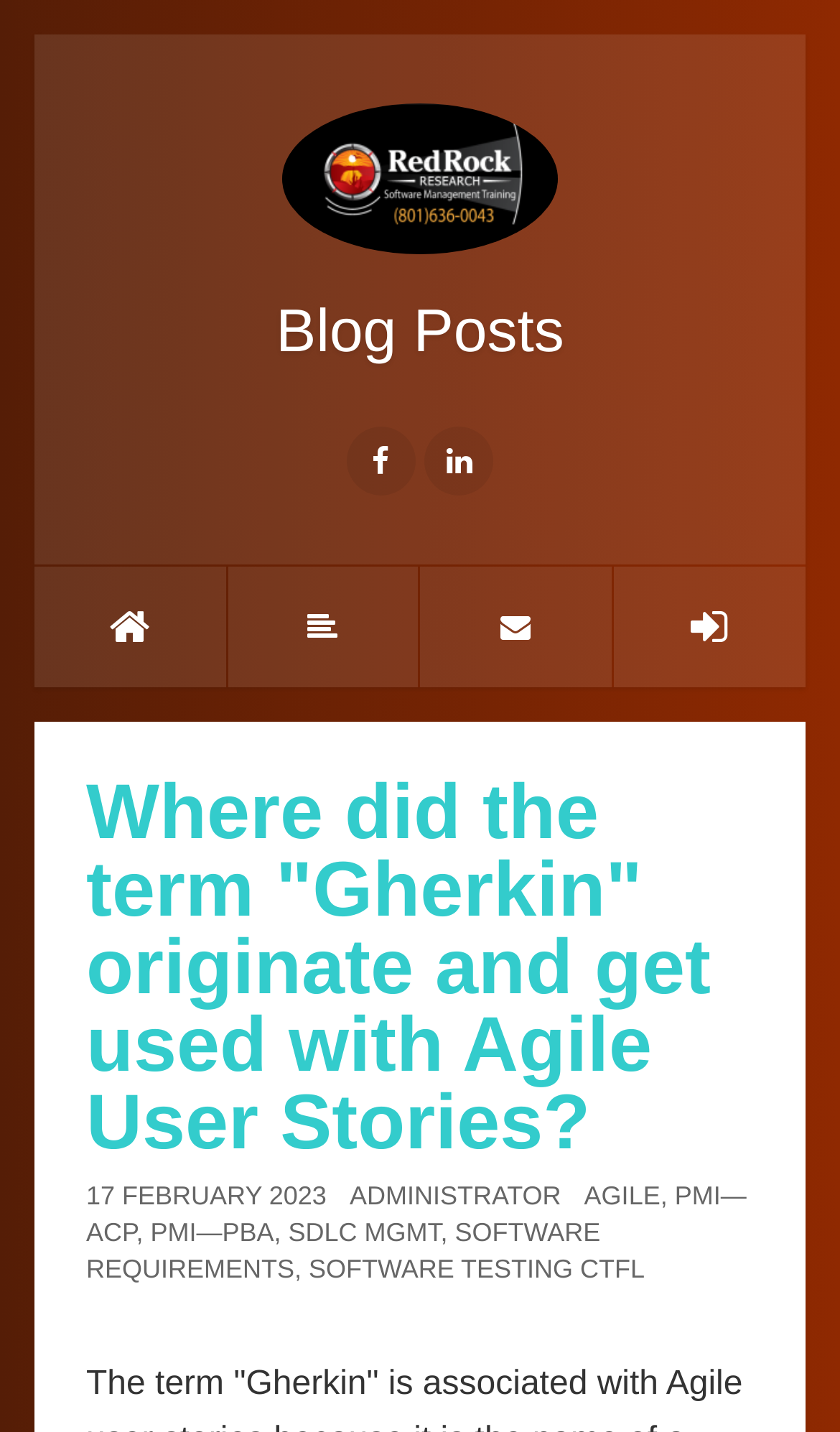Please identify the coordinates of the bounding box for the clickable region that will accomplish this instruction: "Visit the Uncategorized page".

None